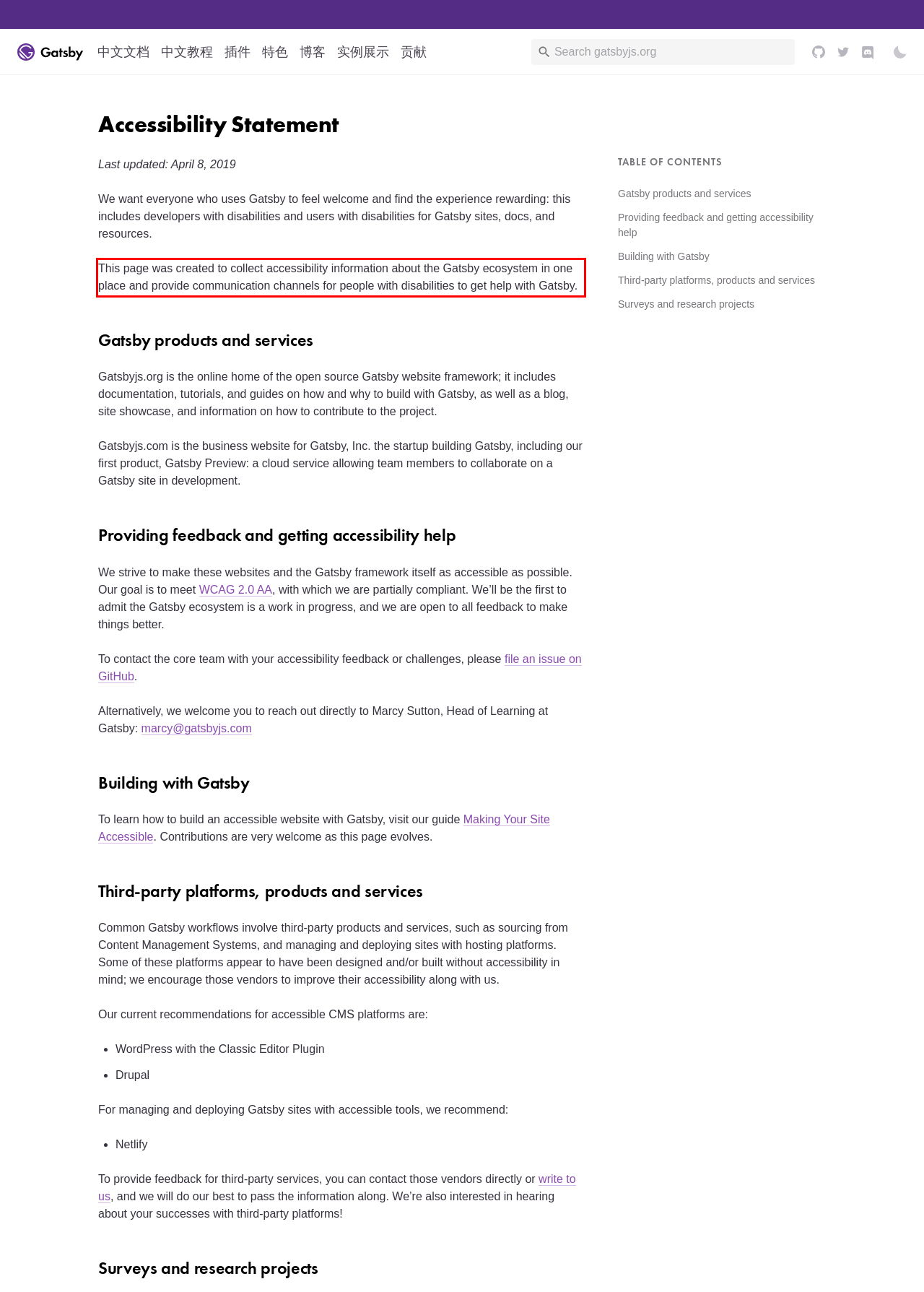Please analyze the screenshot of a webpage and extract the text content within the red bounding box using OCR.

This page was created to collect accessibility information about the Gatsby ecosystem in one place and provide communication channels for people with disabilities to get help with Gatsby.